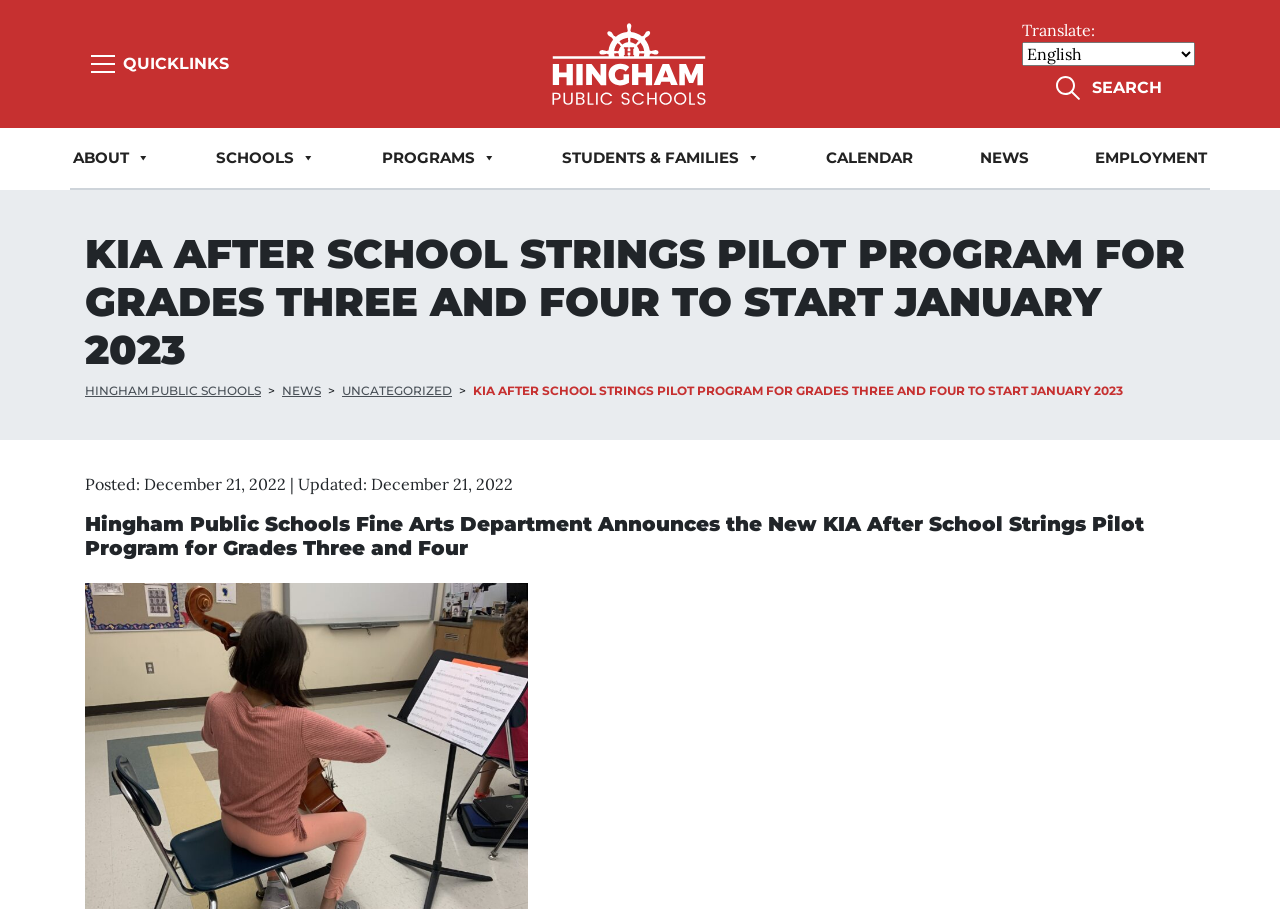What is the purpose of the 'QUICKLINKS' button?
Please analyze the image and answer the question with as much detail as possible.

I inferred the purpose of the 'QUICKLINKS' button by its name and its location at the top of the webpage. It is likely that clicking this button will reveal a list of frequently accessed links or resources.